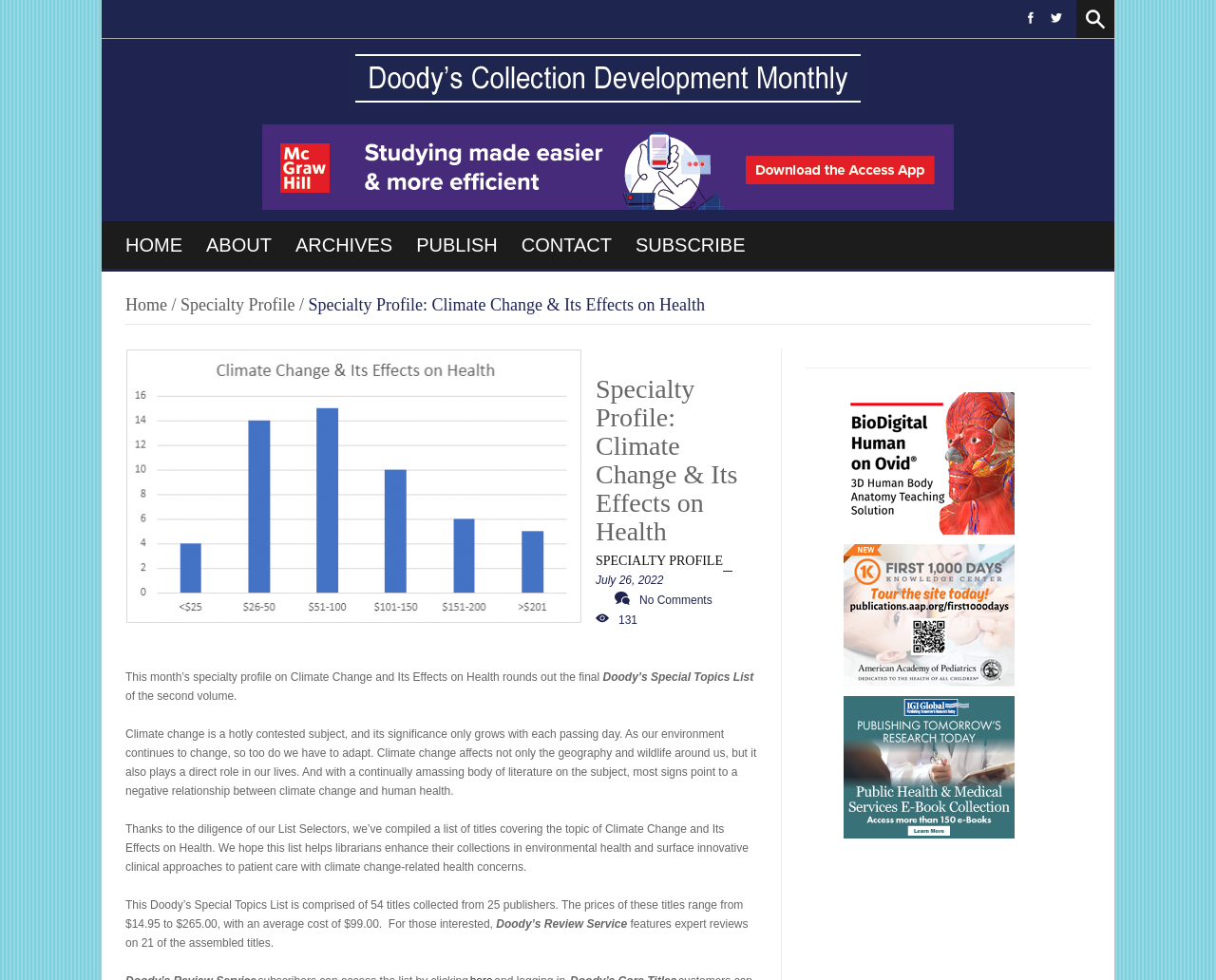Find the bounding box coordinates for the HTML element described as: "Subscribe". The coordinates should consist of four float values between 0 and 1, i.e., [left, top, right, bottom].

[0.523, 0.24, 0.613, 0.26]